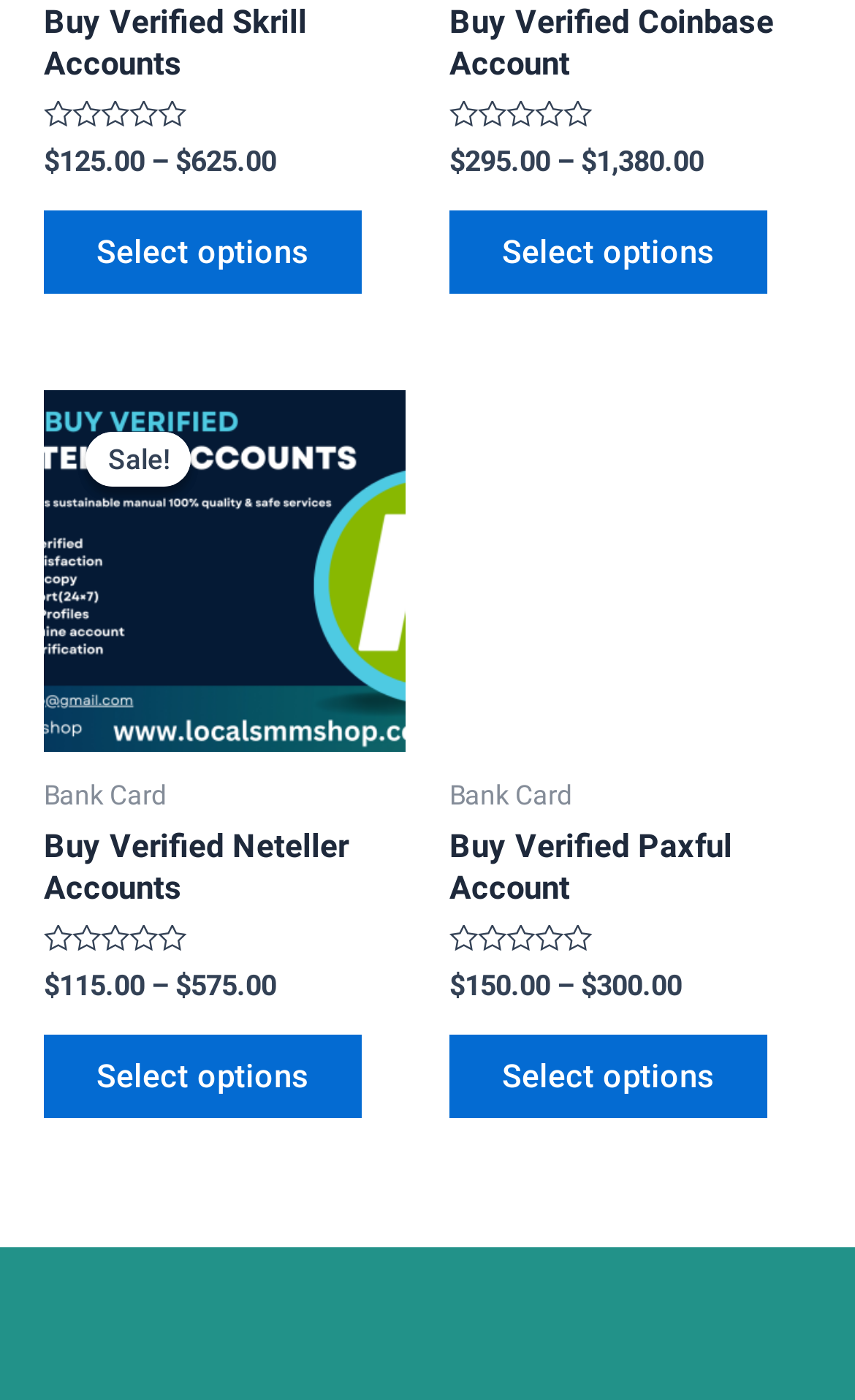Refer to the image and answer the question with as much detail as possible: What is the price of 'Buy Verified Neteller Accounts'?

I found the price range by looking at the StaticText elements with IDs 1419 and 1425, which are located near the 'Buy Verified Neteller Accounts' heading. The prices are $115.00 and $575.00, respectively, indicating a price range.